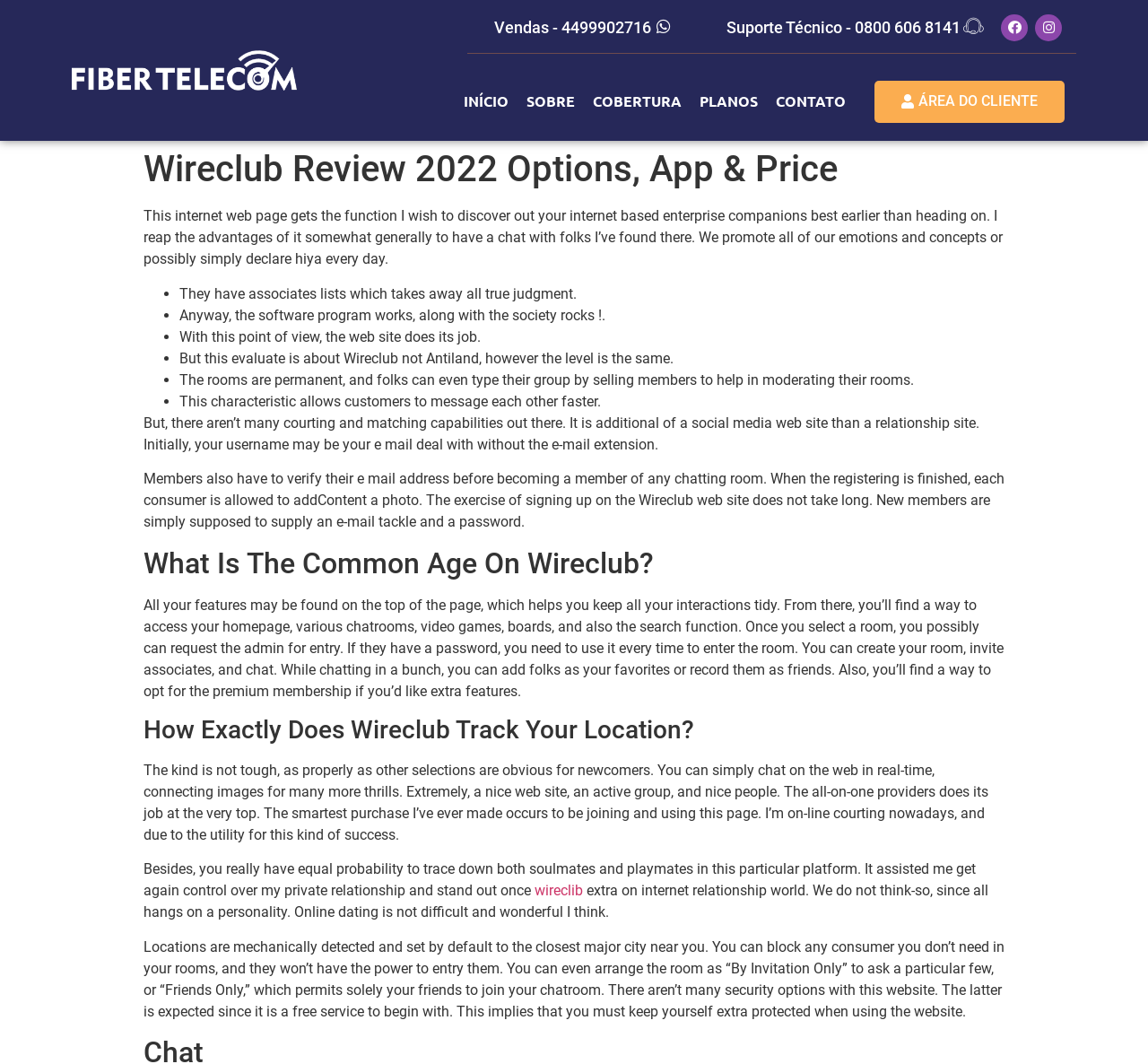Using the information in the image, give a comprehensive answer to the question: 
What is the benefit of the premium membership on Wireclub?

The webpage mentions that users can opt for the premium membership to get more features, although it doesn't specify what those features are. It implies that the premium membership offers additional benefits beyond the basic features available to all users.